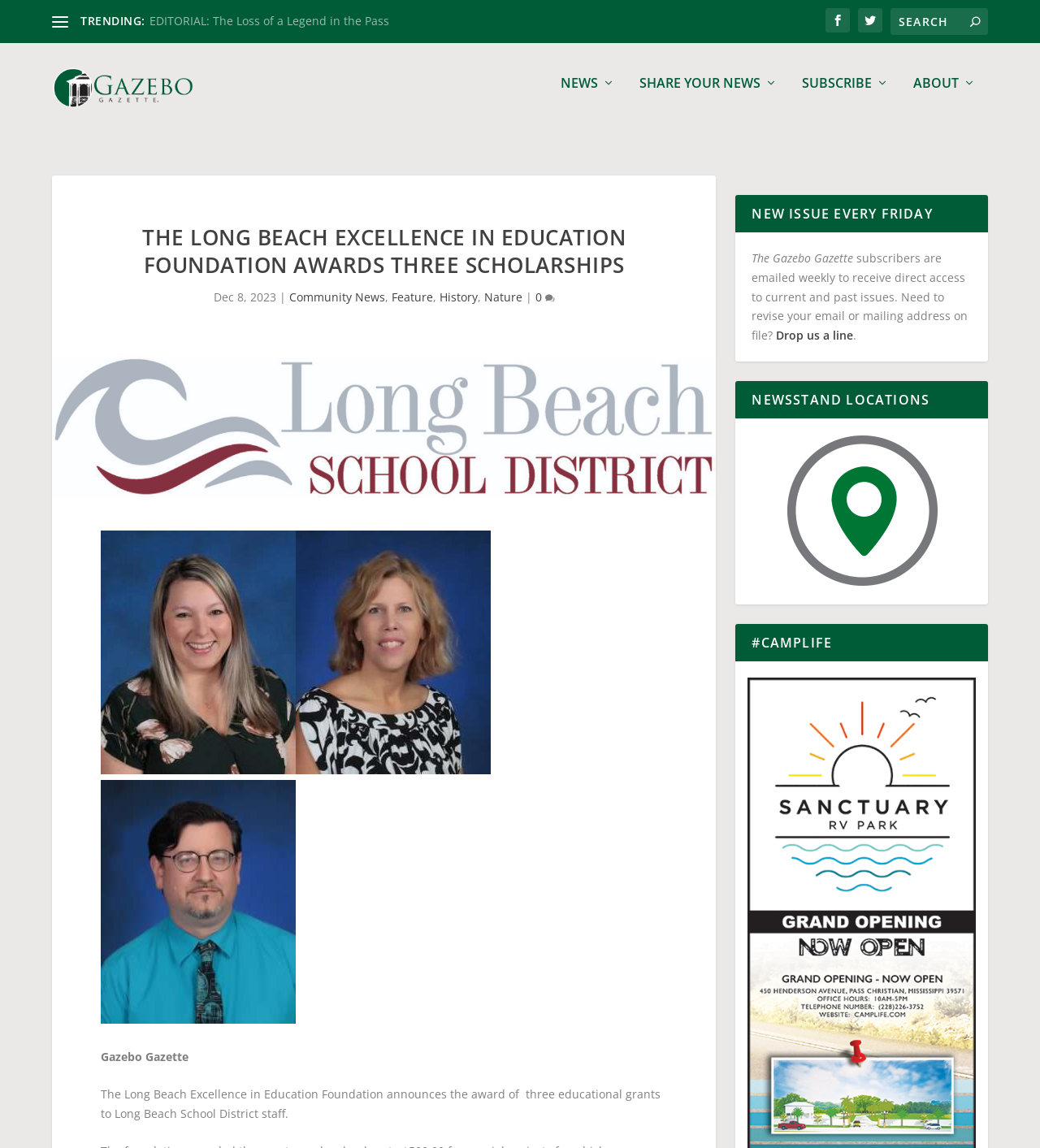Identify and provide the main heading of the webpage.

THE LONG BEACH EXCELLENCE IN EDUCATION FOUNDATION AWARDS THREE SCHOLARSHIPS